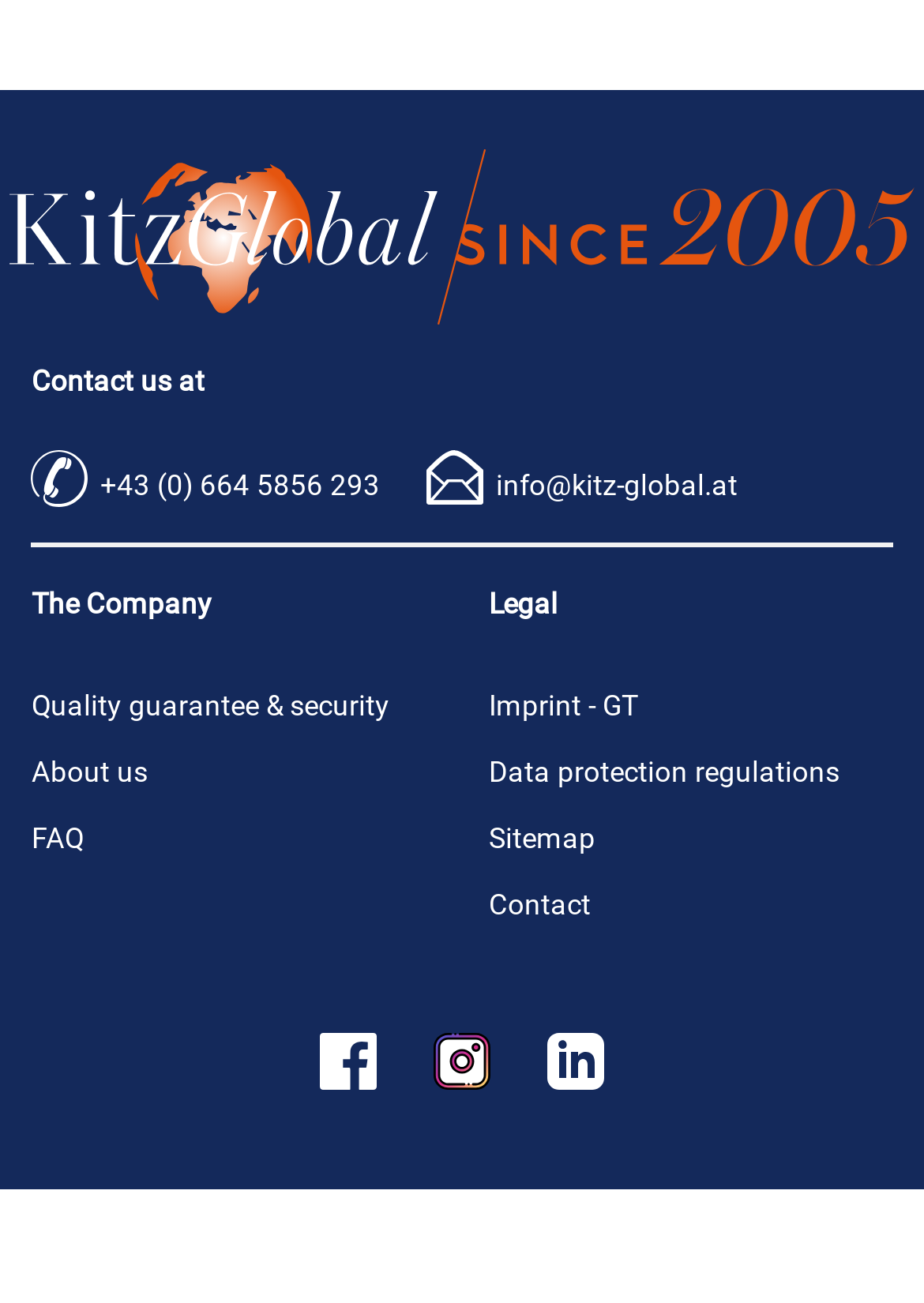What social media platforms can you follow the company on?
Based on the visual content, answer with a single word or a brief phrase.

Facebook, Instagram, LinkedIn